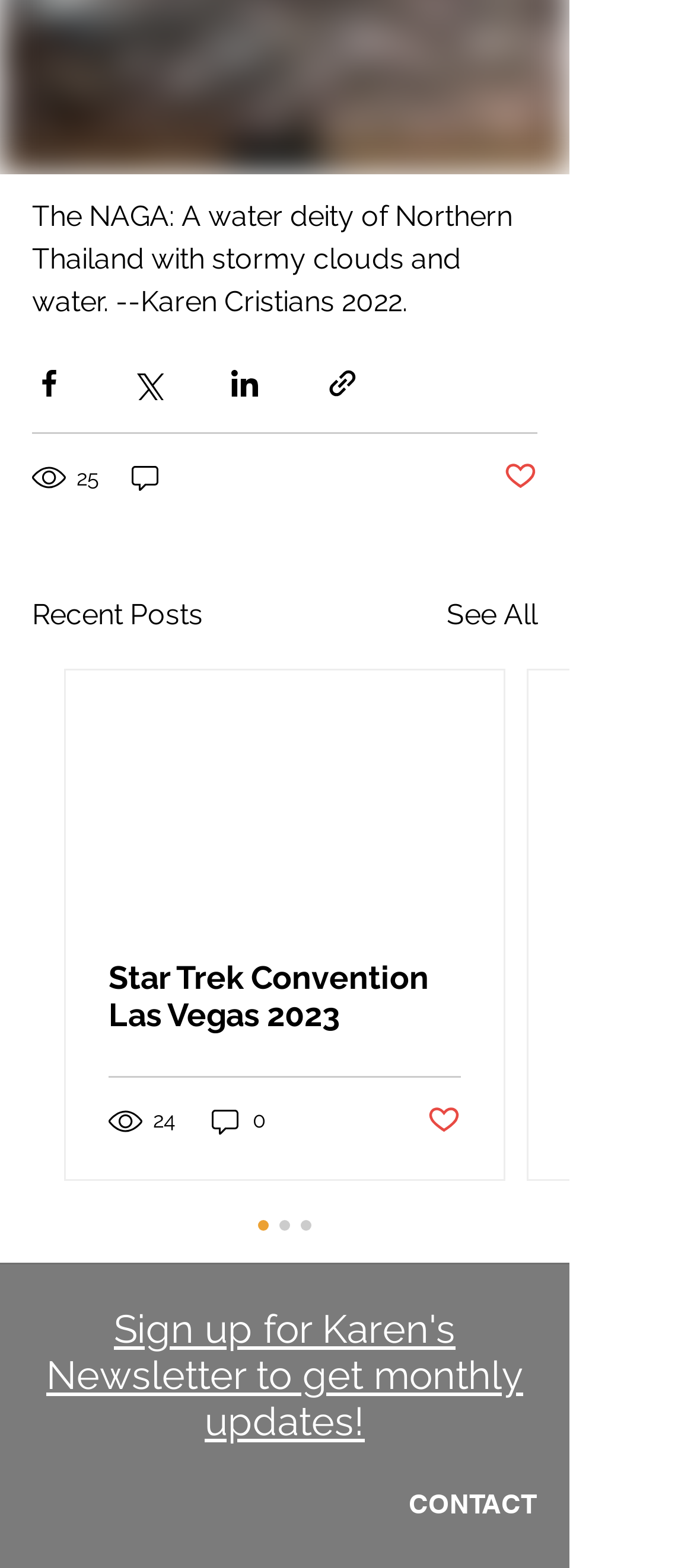Locate the bounding box coordinates of the clickable part needed for the task: "Sign up for Karen's Newsletter".

[0.067, 0.833, 0.754, 0.921]